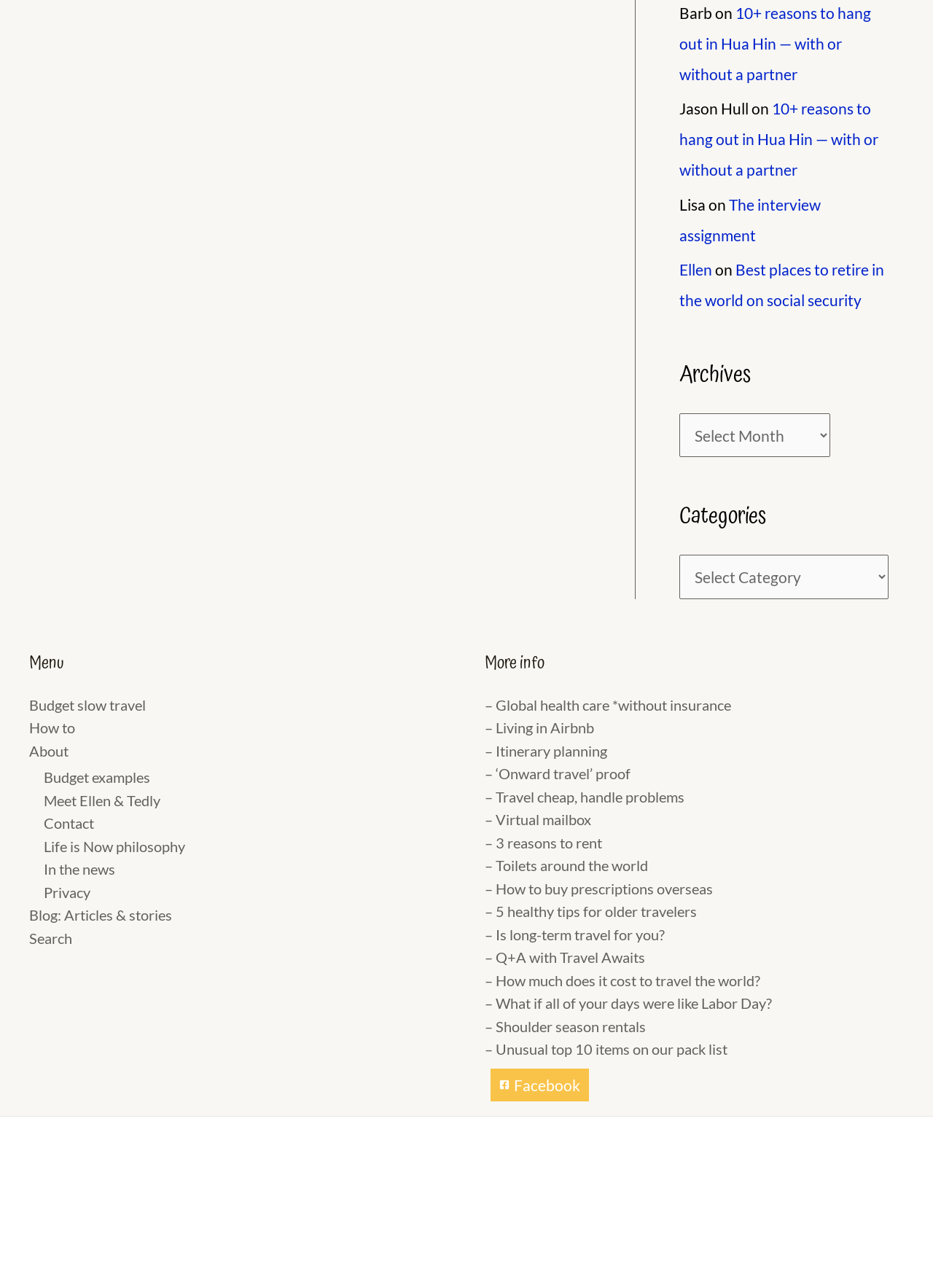By analyzing the image, answer the following question with a detailed response: What is the name of the author of the article '10+ reasons to hang out in Hua Hin — with or without a partner'?

The answer can be found by looking at the author's name mentioned below the article title, which is 'Jason Hull'.